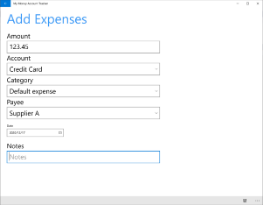What is the default category for this transaction?
Based on the visual information, provide a detailed and comprehensive answer.

The default category for this transaction can be found in the 'Category' field. The label 'Default expense' hints at a pre-selected category for this transaction, allowing for efficient tracking.